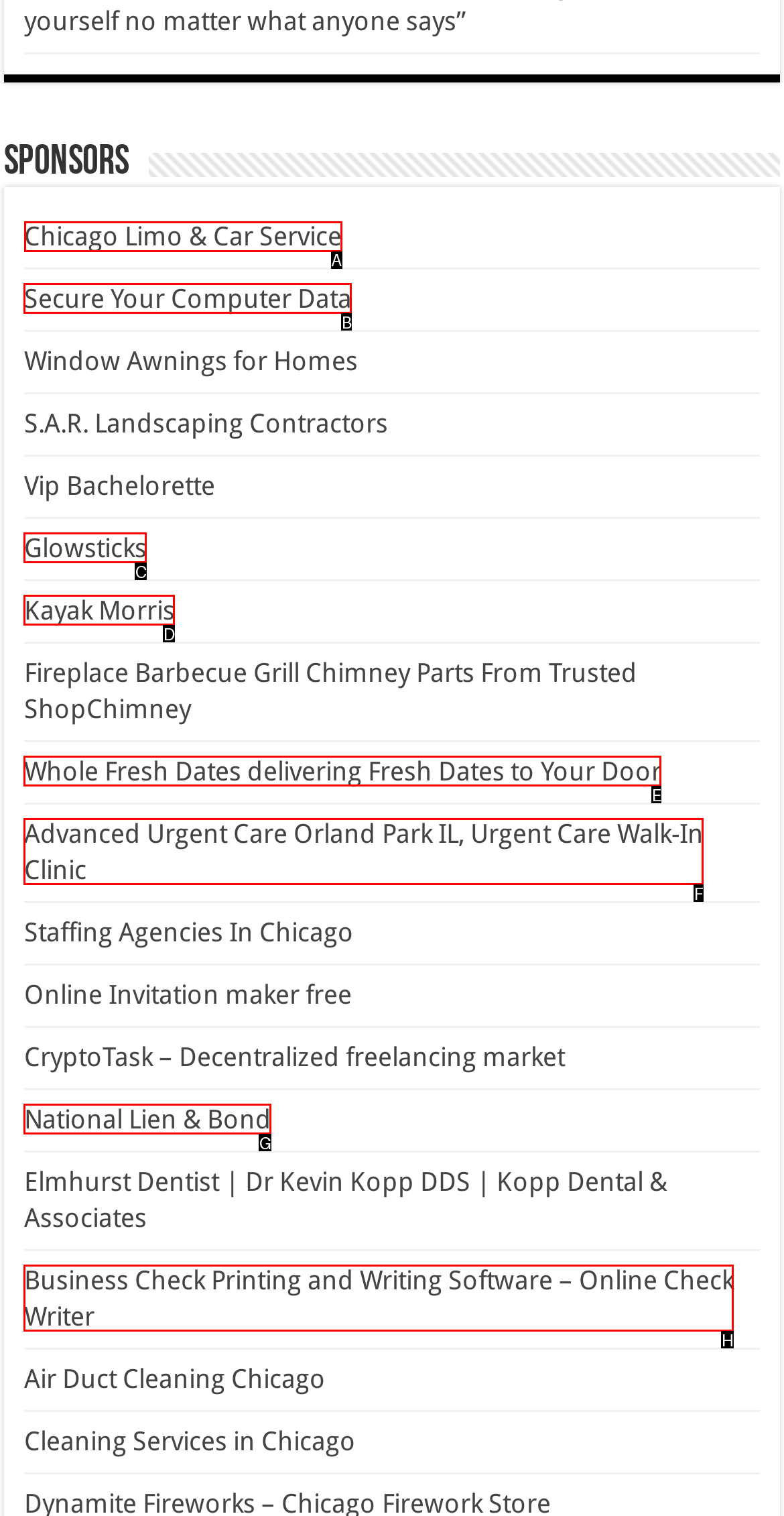Decide which letter you need to select to fulfill the task: Visit Chicago Limo & Car Service
Answer with the letter that matches the correct option directly.

A